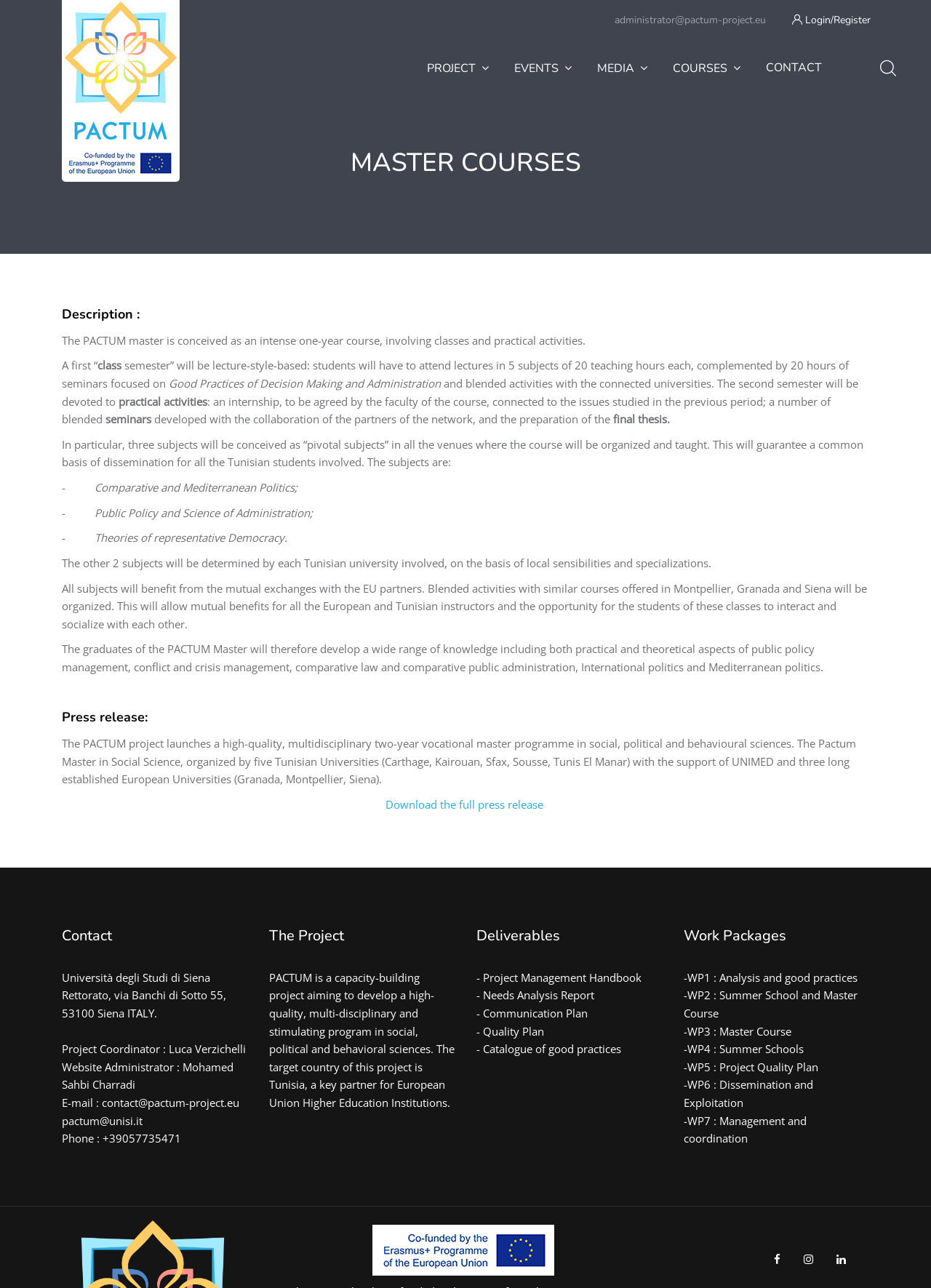Identify the bounding box coordinates of the area you need to click to perform the following instruction: "Click on the 'CONTACT' link".

[0.815, 0.028, 0.902, 0.077]